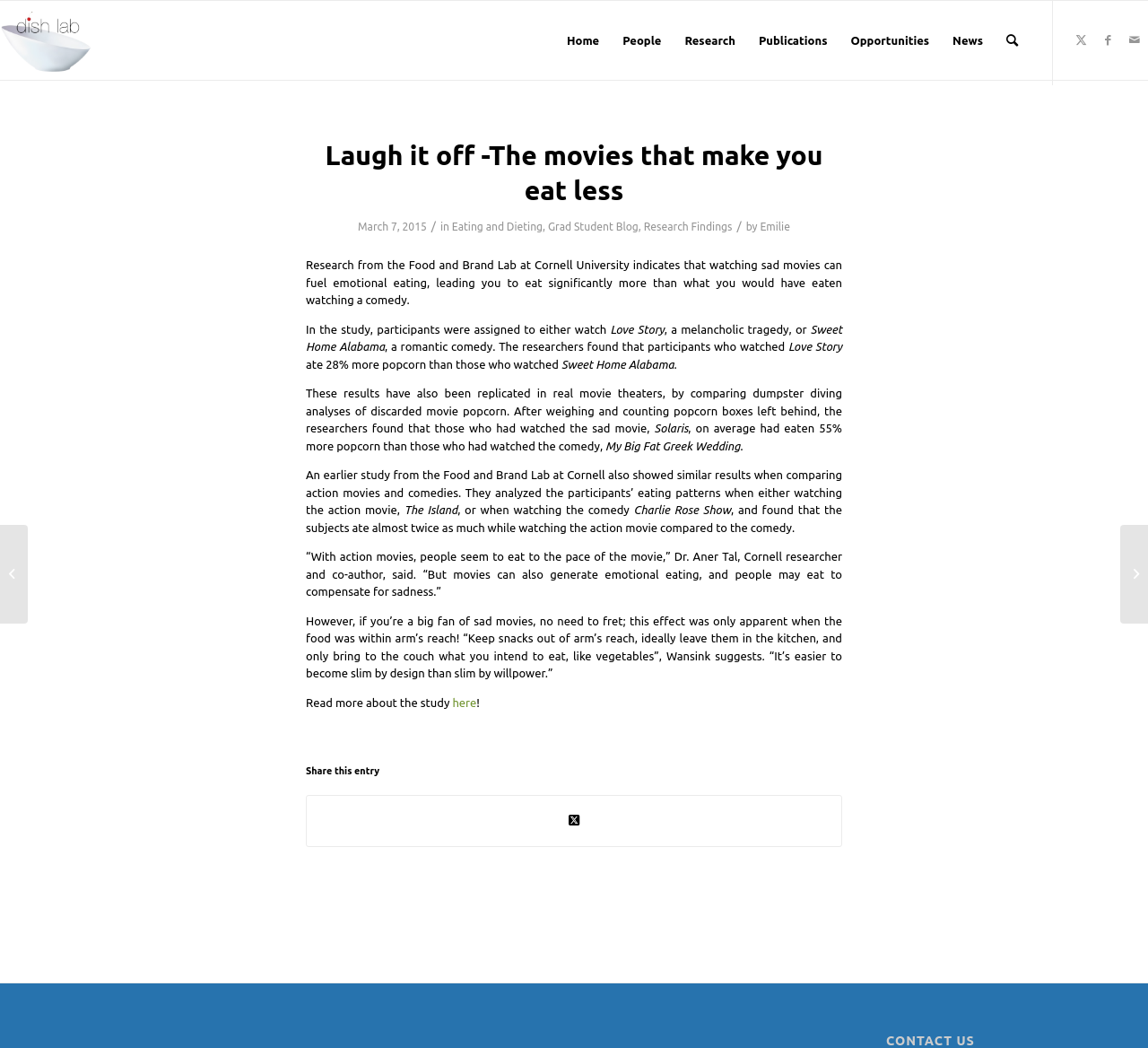Provide a thorough description of the webpage's content and layout.

This webpage is about a research study on how watching movies can affect eating habits. At the top of the page, there is a navigation menu with links to different sections of the website, including "Home", "People", "Research", "Publications", "Opportunities", "News", and "Search". On the top right corner, there are social media links to "X", "Facebook", and "Mail".

The main content of the page is an article with a heading "Laugh it off -The movies that make you eat less". The article is divided into several paragraphs, with a date "March 7, 2015" and categories "Eating and Dieting", "Grad Student Blog", and "Research Findings" mentioned at the top.

The article discusses a study from the Food and Brand Lab at Cornell University, which found that watching sad movies can lead to emotional eating and increased food consumption. The study compared participants who watched a sad movie, "Love Story", with those who watched a romantic comedy, "Sweet Home Alabama", and found that the former group ate 28% more popcorn. The results were replicated in real movie theaters, with participants who watched a sad movie, "Solaris", eating 55% more popcorn than those who watched a comedy, "My Big Fat Greek Wedding".

The article also mentions an earlier study that compared action movies and comedies, finding that participants ate almost twice as much while watching the action movie. The researchers suggest that people may eat to compensate for sadness or to keep pace with the movie. However, the effect was only apparent when the food was within arm's reach, and the researchers recommend keeping snacks out of reach to avoid overeating.

At the bottom of the page, there are links to related articles, including "Boxing up on obesity -Too much too cheap?" and "Stop worrying about what to eat, knowing why might be enough!". There is also a section to share the article on social media.